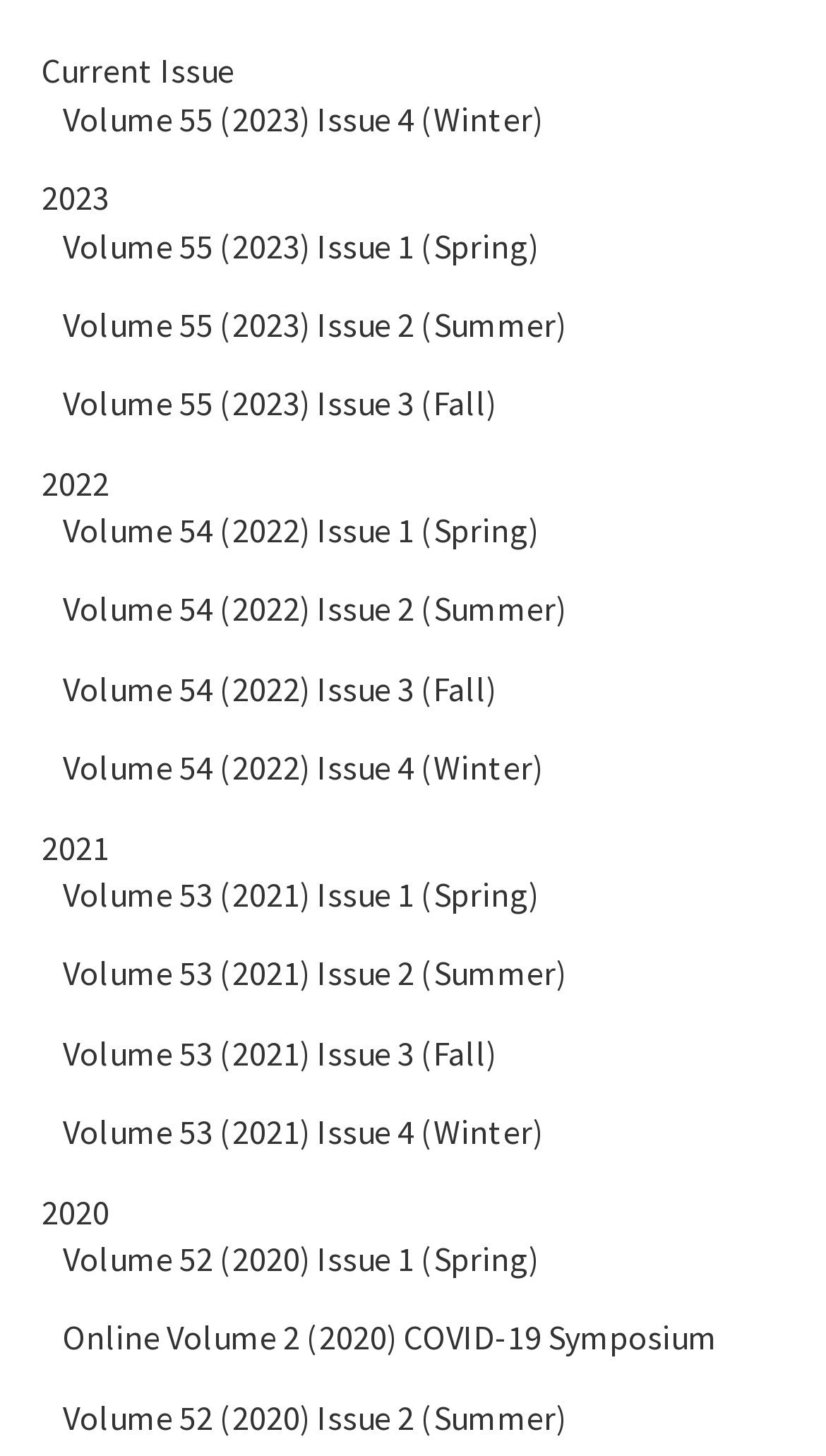Please identify the bounding box coordinates of the clickable area that will fulfill the following instruction: "Explore 2022 issues". The coordinates should be in the format of four float numbers between 0 and 1, i.e., [left, top, right, bottom].

[0.05, 0.317, 0.132, 0.346]